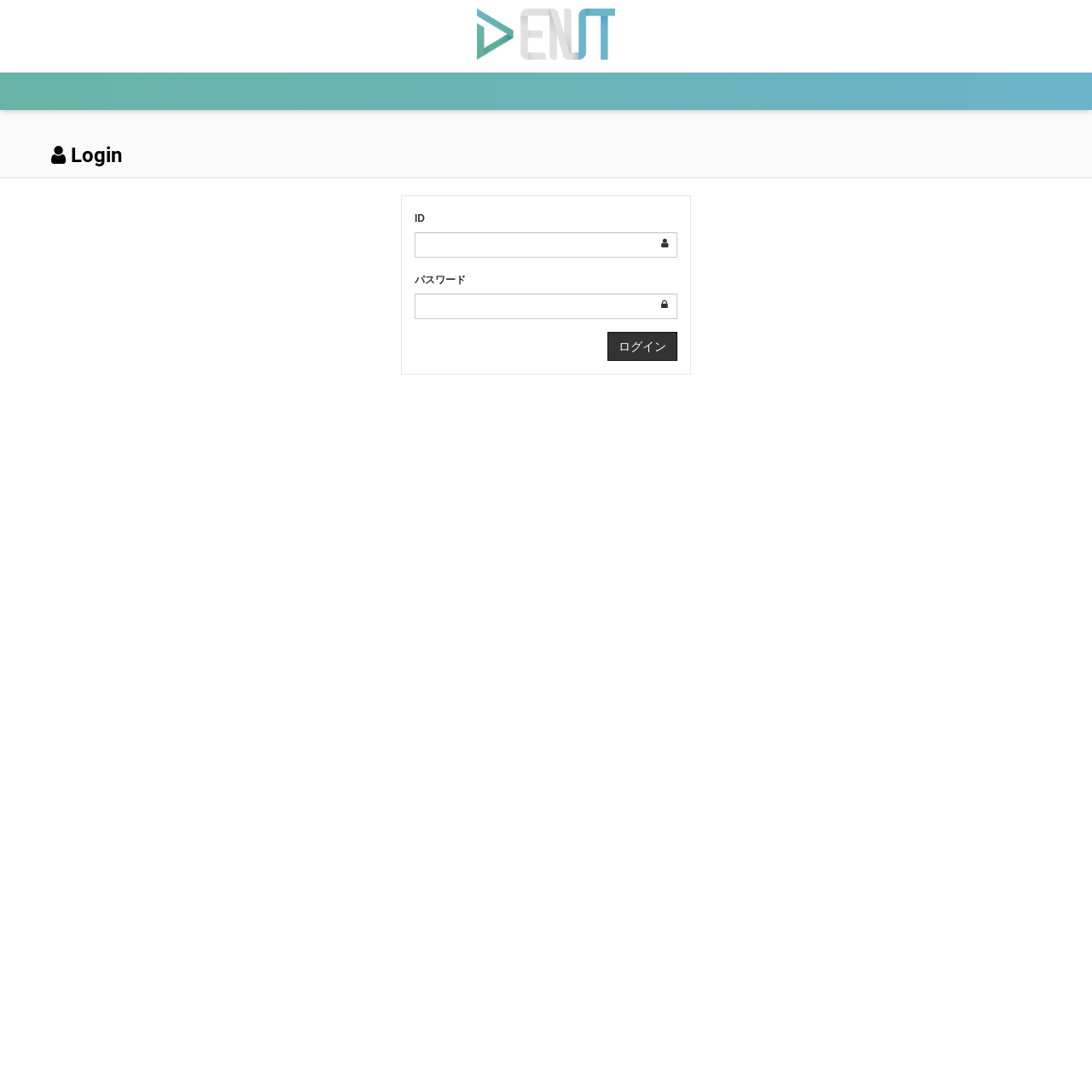What is the language of the webpage?
From the screenshot, provide a brief answer in one word or phrase.

Japanese